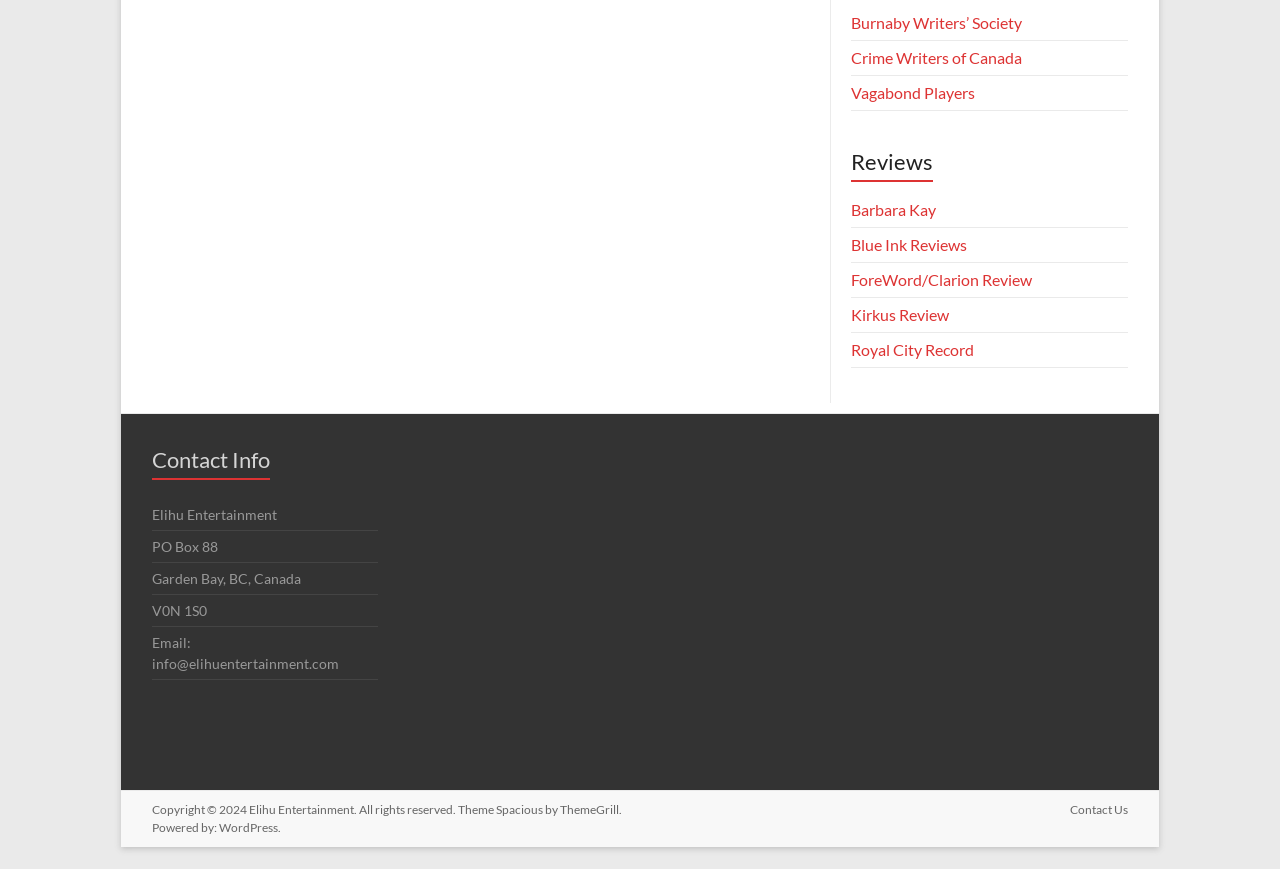Determine the bounding box coordinates (top-left x, top-left y, bottom-right x, bottom-right y) of the UI element described in the following text: WordPress

[0.171, 0.944, 0.217, 0.961]